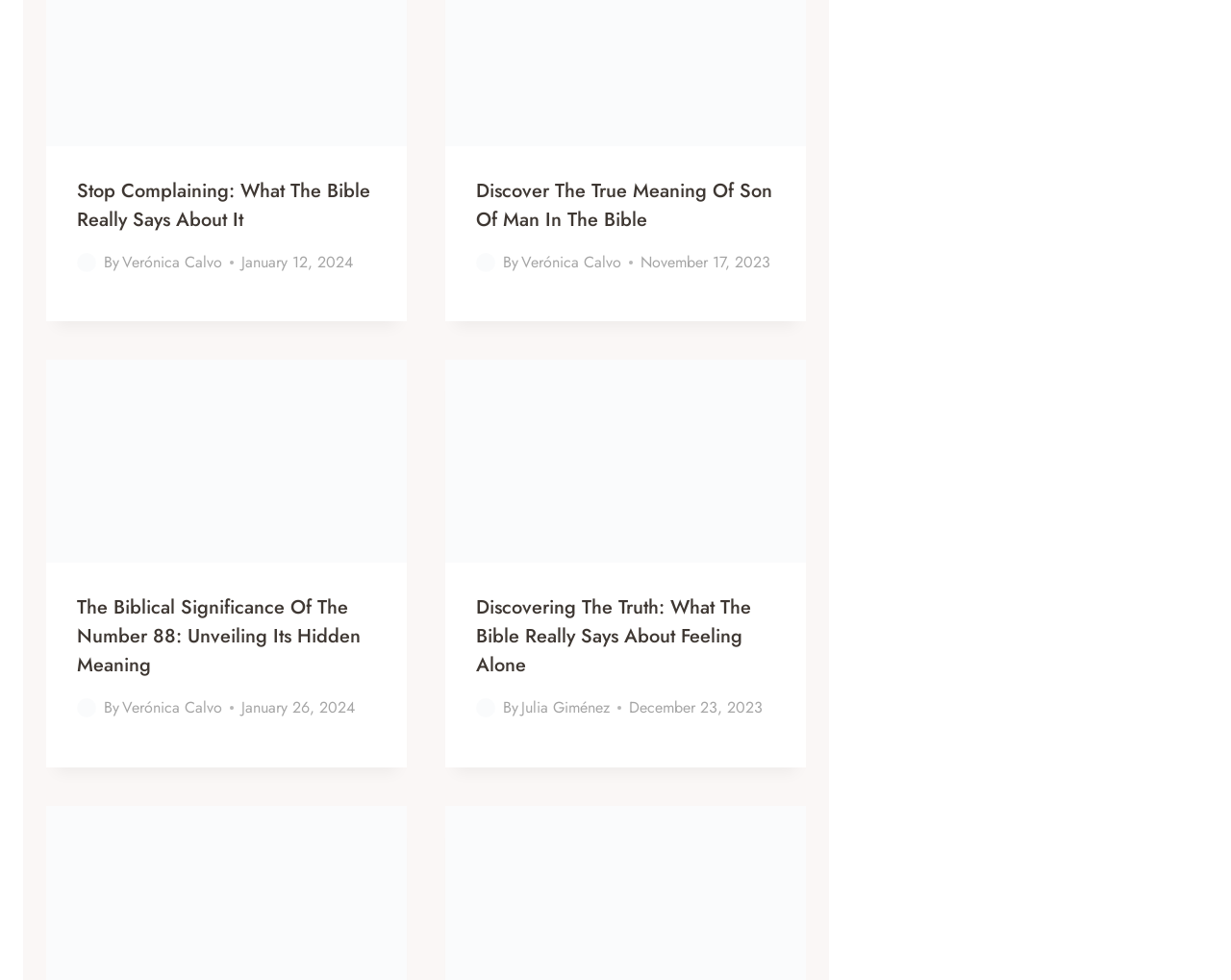Can you identify the bounding box coordinates of the clickable region needed to carry out this instruction: 'Click on the article 'Stop Complaining: What The Bible Really Says About It''? The coordinates should be four float numbers within the range of 0 to 1, stated as [left, top, right, bottom].

[0.062, 0.18, 0.305, 0.239]